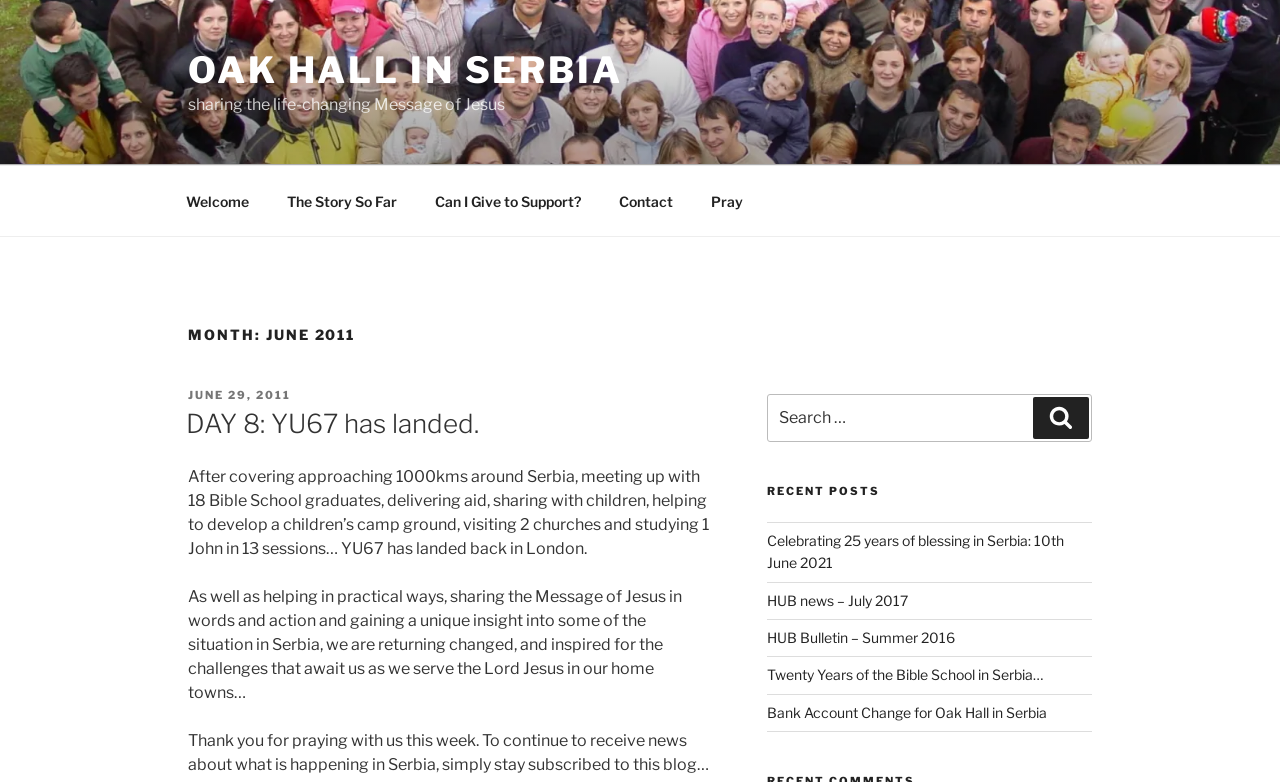What is the theme of the blog posts?
Based on the image, give a one-word or short phrase answer.

Christianity and mission